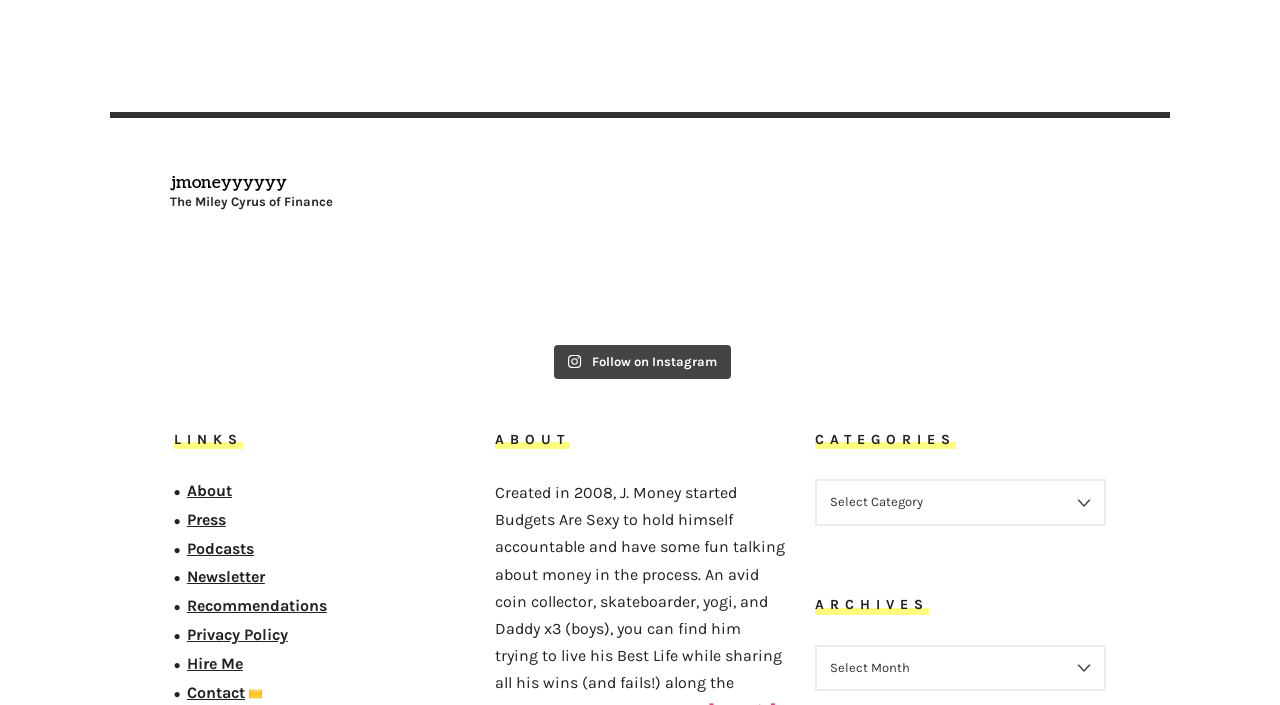Find the bounding box coordinates for the area that should be clicked to accomplish the instruction: "View the About page".

[0.146, 0.682, 0.181, 0.709]